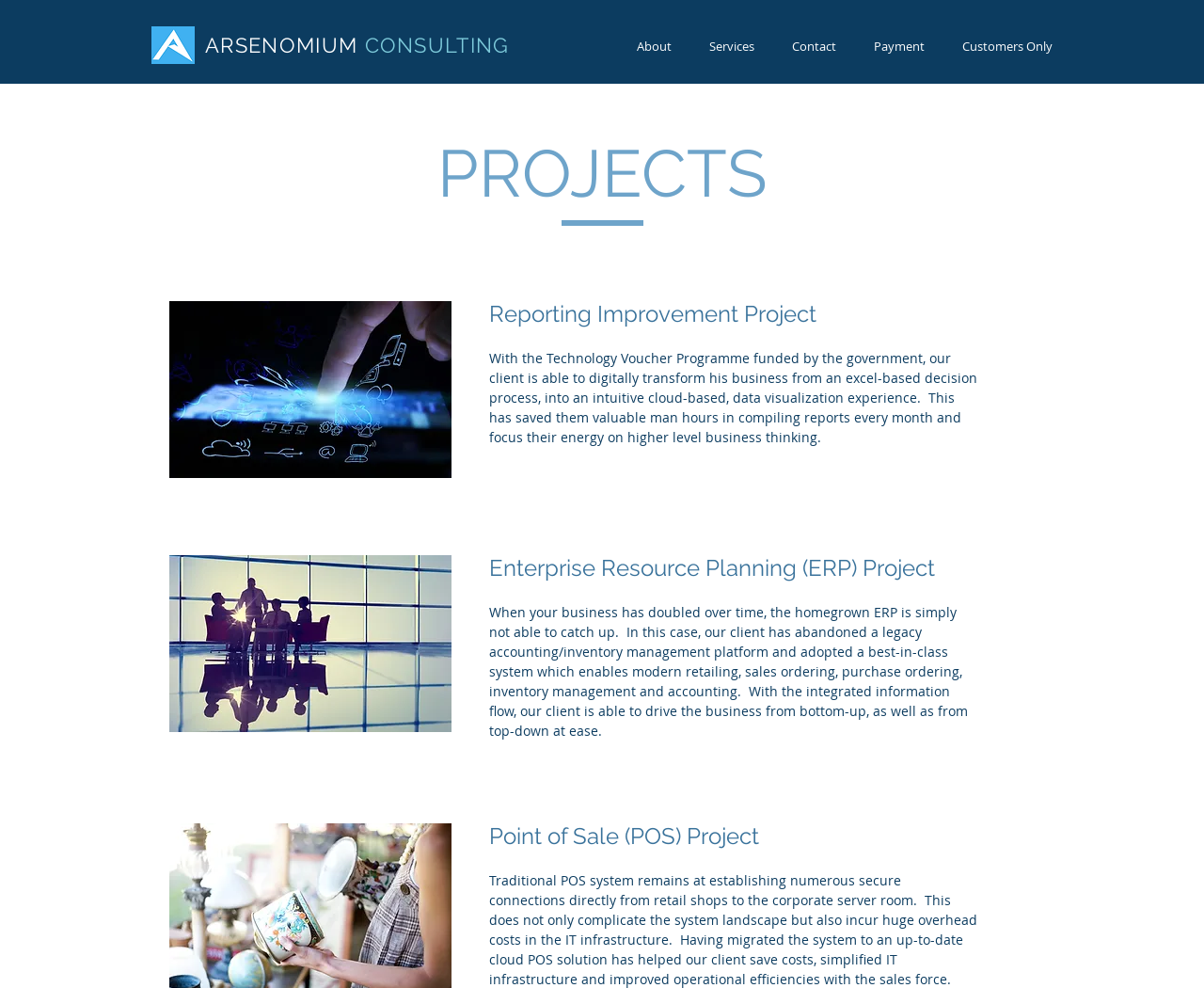Answer the following inquiry with a single word or phrase:
What is the benefit of the Reporting Improvement Project?

Saved man hours